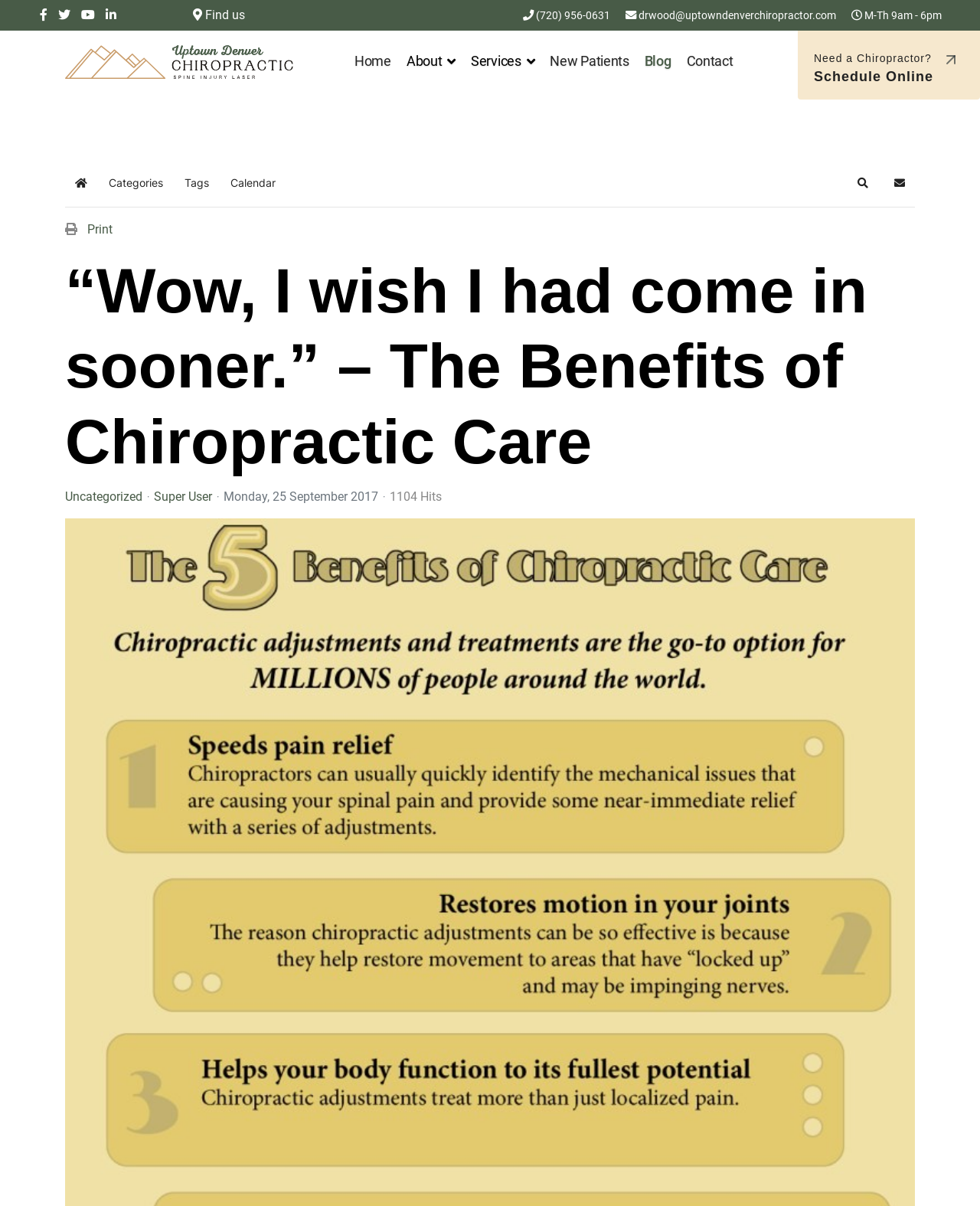Describe all the key features and sections of the webpage thoroughly.

The webpage appears to be a blog post from a chiropractic care website. At the top, there are social media links to Facebook, Twitter, YouTube, and LinkedIn, followed by a "Find us" link and contact information, including a phone number and email address. 

Below the contact information, there is a section with the business hours, "M-Th 9am - 6pm". 

The main navigation menu is located below, with links to "Home", "About", "Services", "New Patients", "Blog", and "Contact". 

On the right side, there is a call-to-action button "Need a Chiropractor? Schedule Online". 

Below the navigation menu, there are secondary navigation links to "Home", "Categories", "Tags", and "Calendar". A search button and a "Subscribe to blog" button are also present. 

The main content of the webpage is a blog post titled "“Wow, I wish I had come in sooner.” – The Benefits of Chiropractic Care". The post has a category label "Uncategorized" and is attributed to "Super User". The post date, "Monday, 25 September 2017", is also displayed. Additionally, the number of hits, "1104 Hits", is shown.